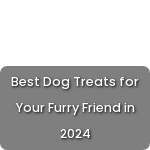Please provide a comprehensive response to the question based on the details in the image: Who is the target audience of the resource?

The target audience of the resource is pet enthusiasts, specifically dog owners who are looking to pamper their canine companions, as indicated by the language used in the caption, such as 'Furry Friend' and 'pamper their canine companions'.